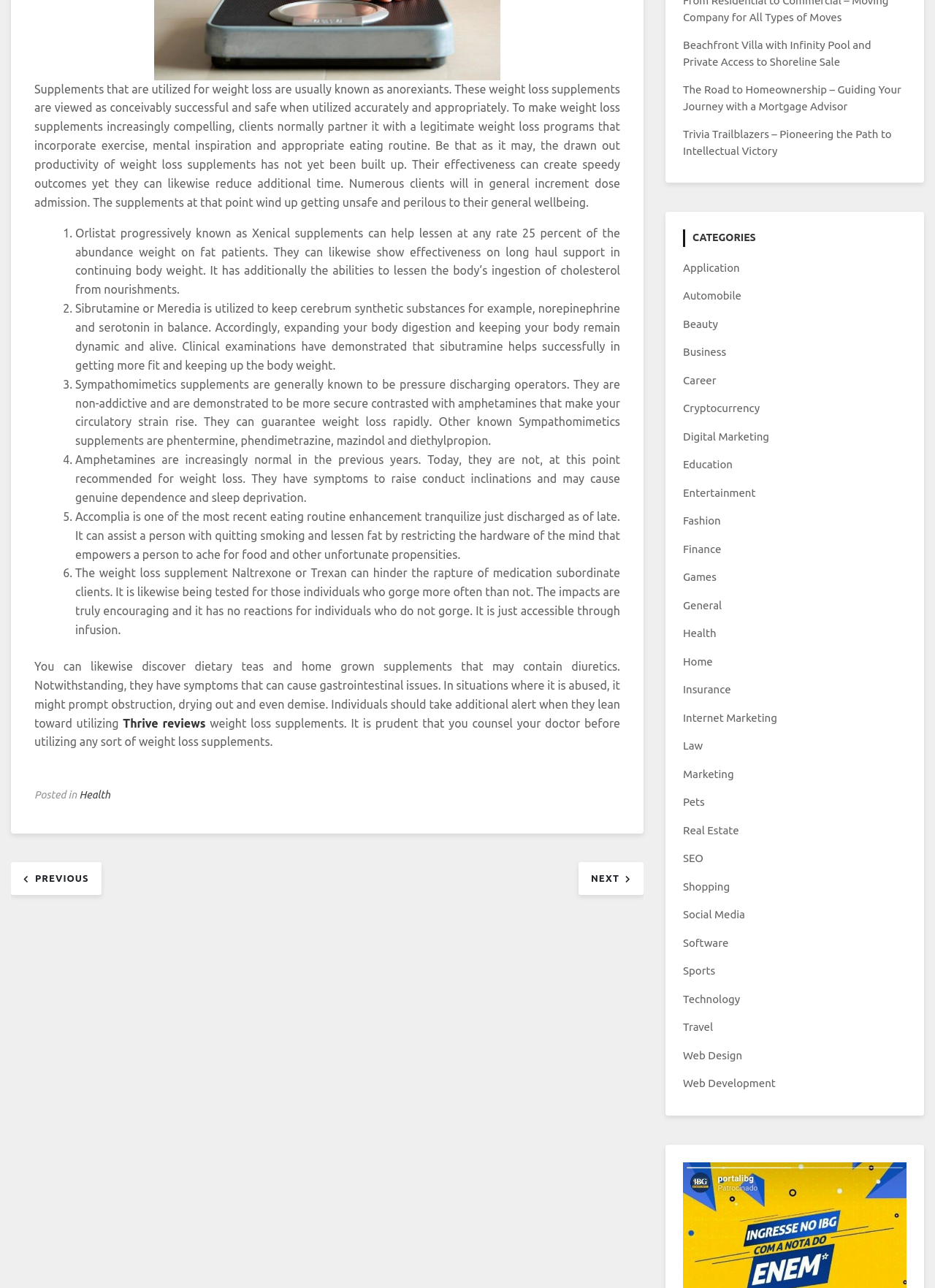Based on the element description Web Development, identify the bounding box of the UI element in the given webpage screenshot. The coordinates should be in the format (top-left x, top-left y, bottom-right x, bottom-right y) and must be between 0 and 1.

[0.73, 0.836, 0.83, 0.846]